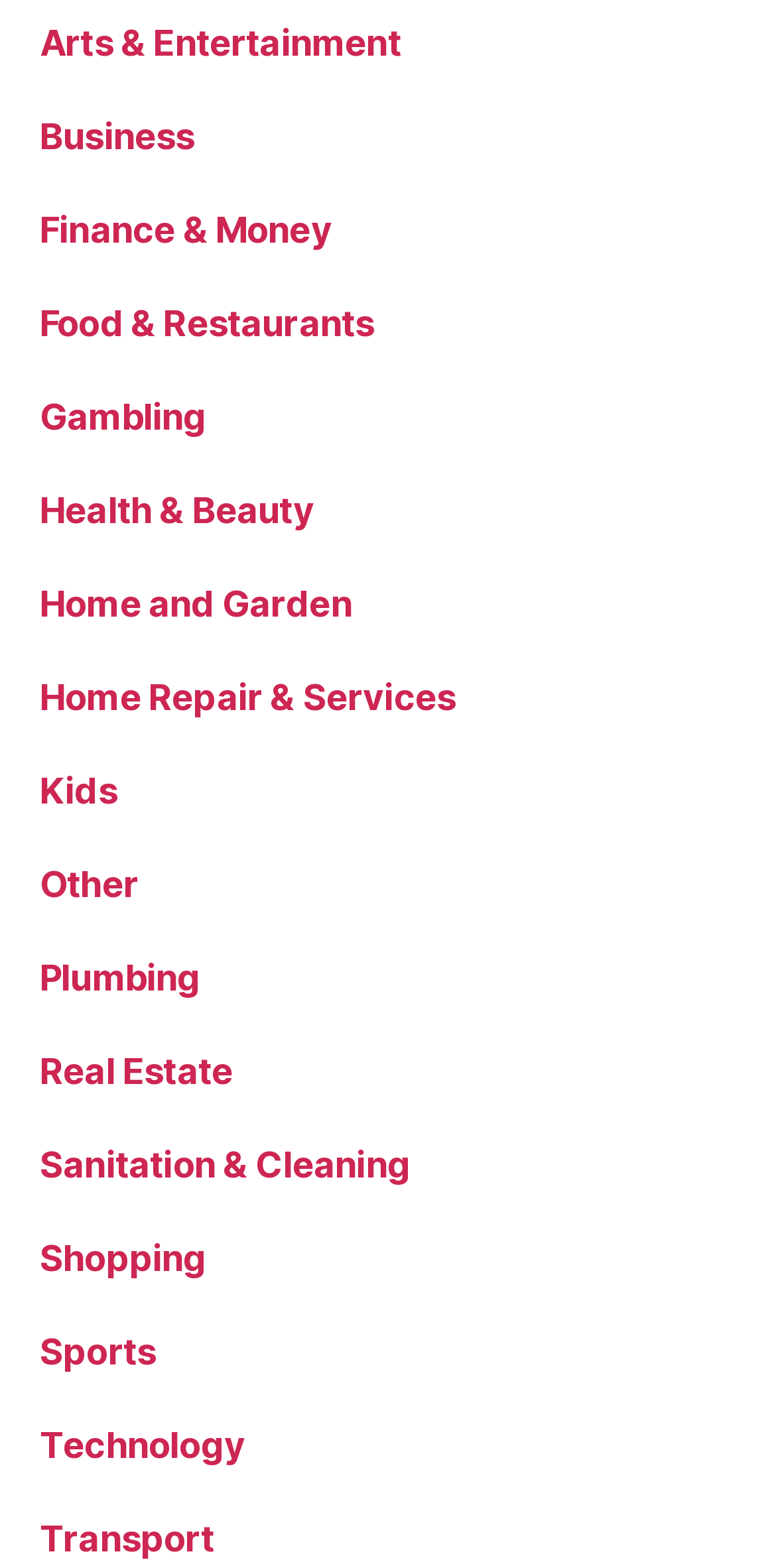Determine the bounding box coordinates for the clickable element to execute this instruction: "Check out Food & Restaurants". Provide the coordinates as four float numbers between 0 and 1, i.e., [left, top, right, bottom].

[0.051, 0.193, 0.482, 0.22]